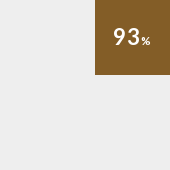Offer an in-depth caption of the image, mentioning all notable aspects.

The image features a prominent score displayed as "93%" in a stylized format, likely representing a rating for a product or review. This high score suggests a positive evaluation, indicating that the item being reviewed is highly regarded. It accompanies the link to the "Aganorsa Supreme Leaf Gran Robusto - Blind Cigar Review," a specific cigar product that has received this commendable rating. The overall aesthetic of the image is simple yet eye-catching, effectively highlighting the score against a neutral background to capture attention and convey excellence in quality.